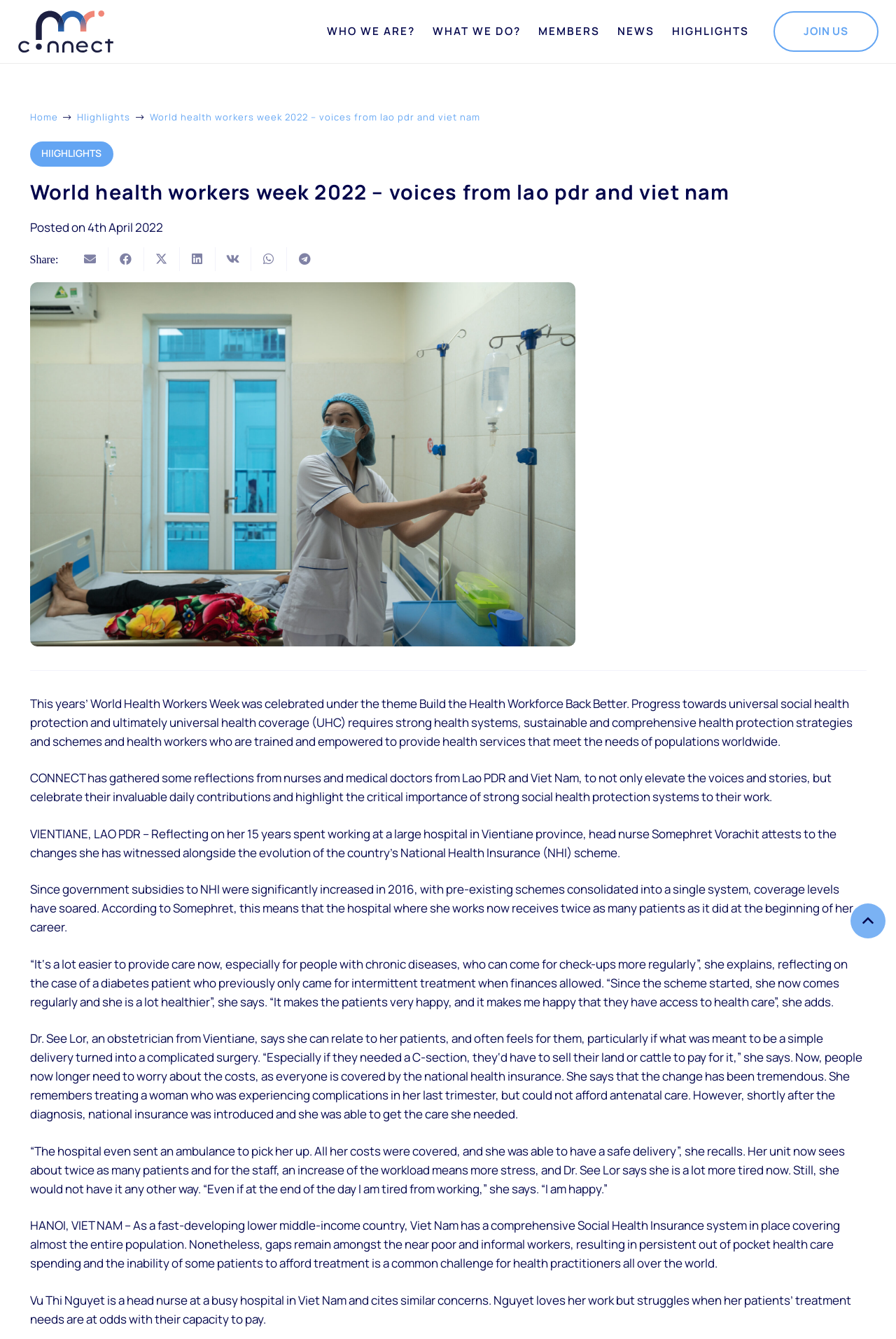Given the element description: "Join us", predict the bounding box coordinates of this UI element. The coordinates must be four float numbers between 0 and 1, given as [left, top, right, bottom].

[0.864, 0.008, 0.98, 0.039]